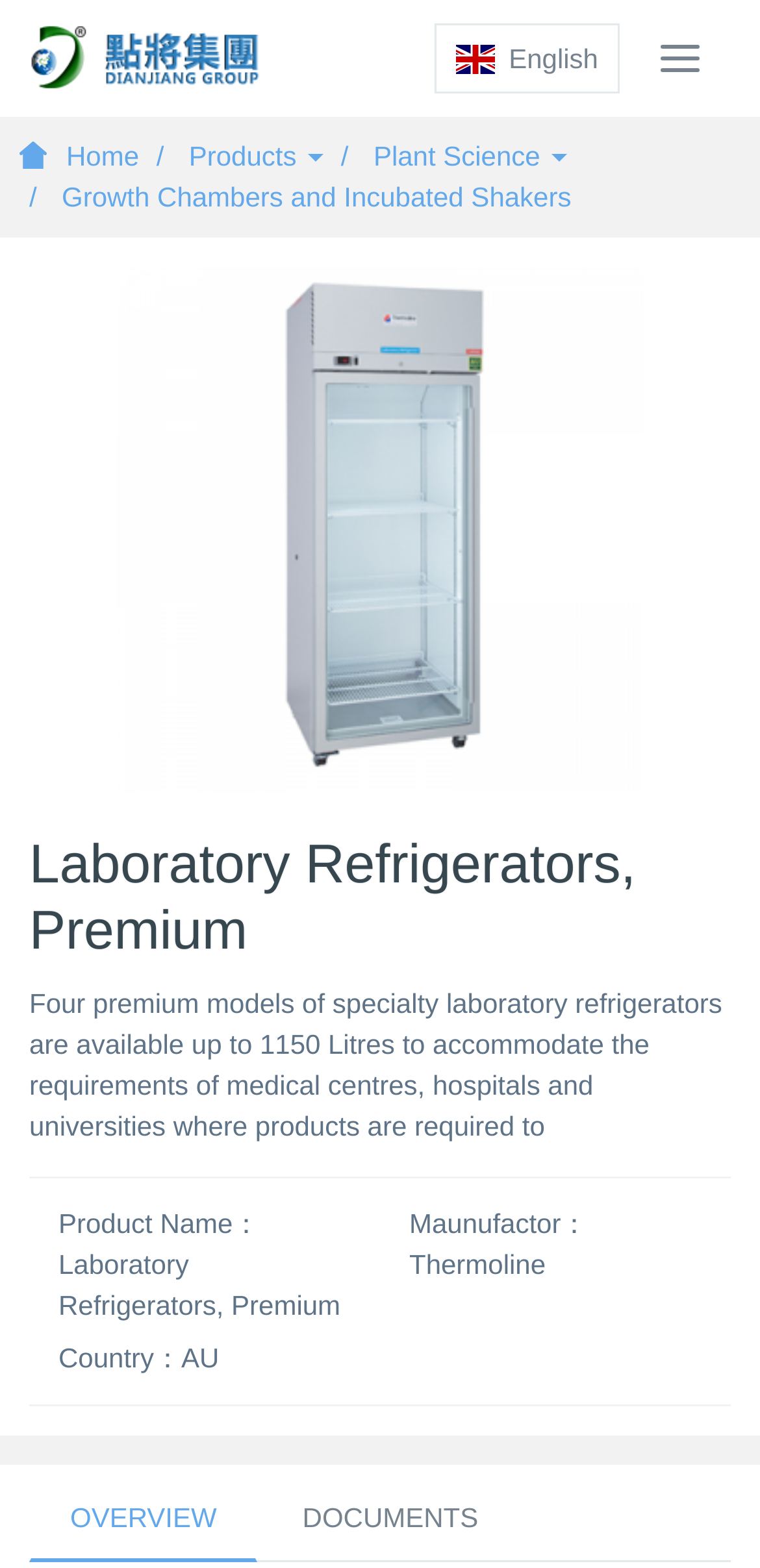Determine the bounding box coordinates of the UI element described by: "English".

[0.572, 0.015, 0.815, 0.06]